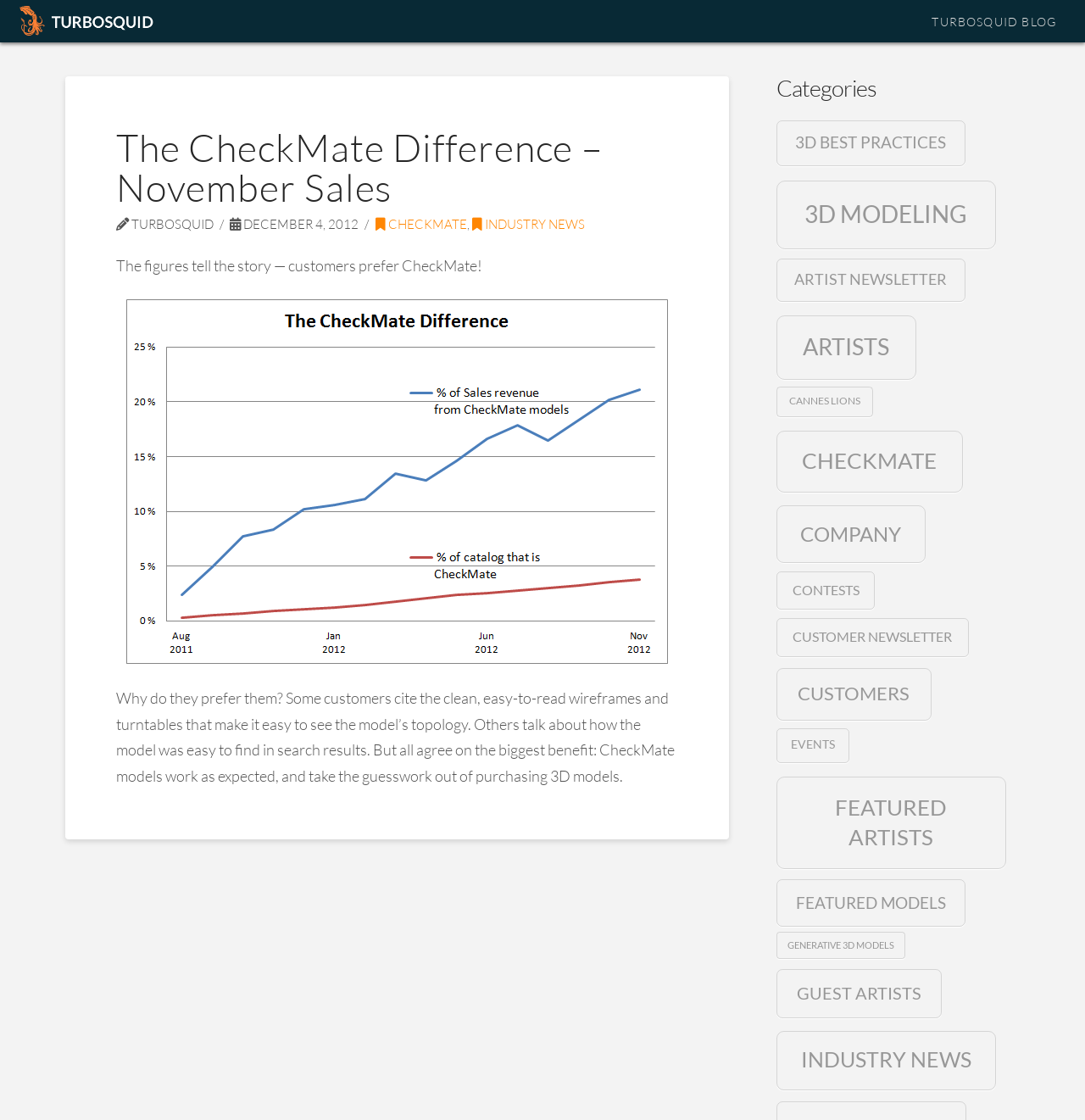What is the position of the 'Categories' heading?
Answer the question with a single word or phrase, referring to the image.

Top-right